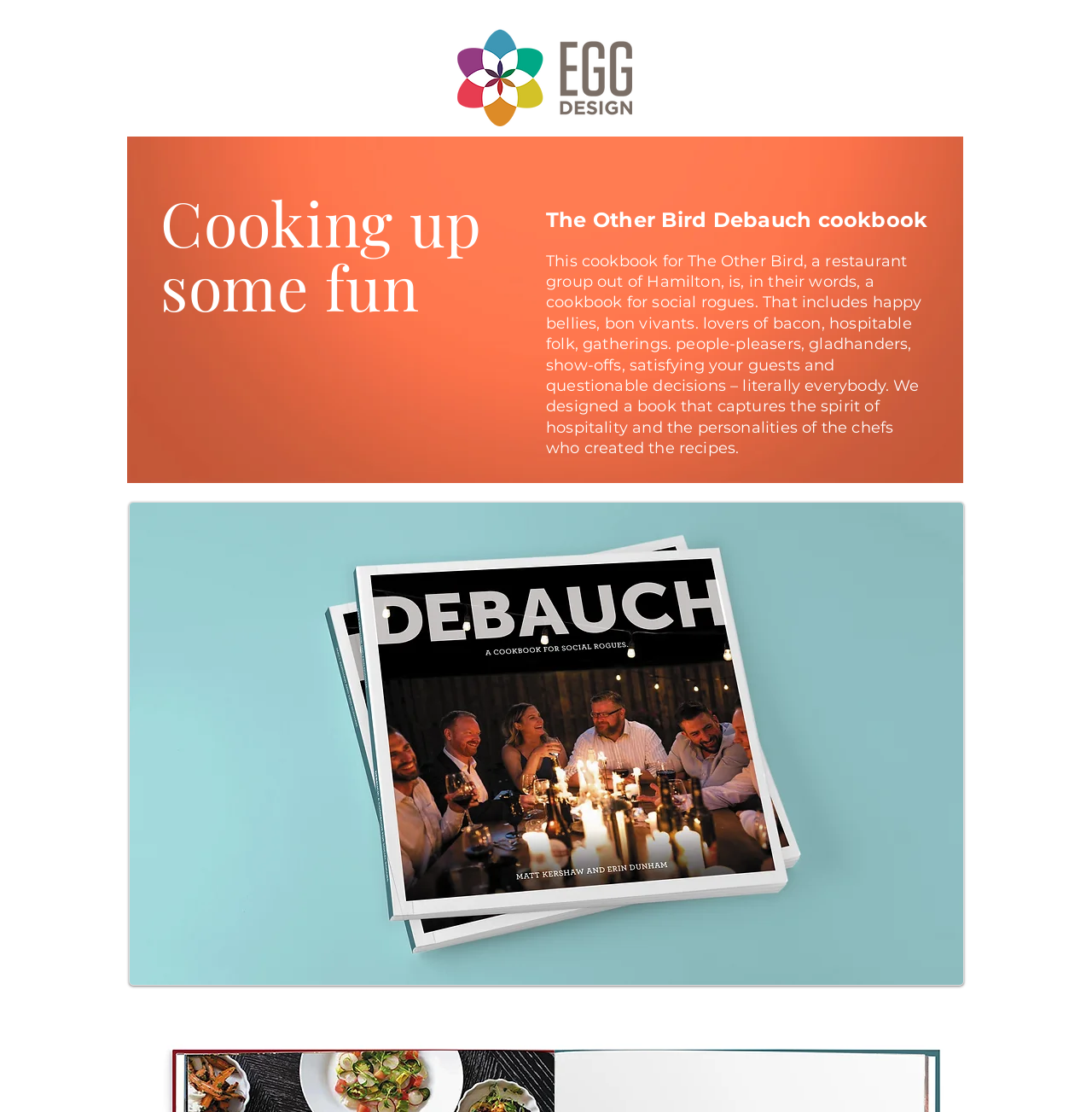What is the theme of the cookbook?
Please ensure your answer to the question is detailed and covers all necessary aspects.

I inferred the theme of the cookbook by reading the StaticText element that describes the cookbook. The text mentions 'the spirit of hospitality' and 'the personalities of the chefs', which suggests that the theme of the cookbook is hospitality.